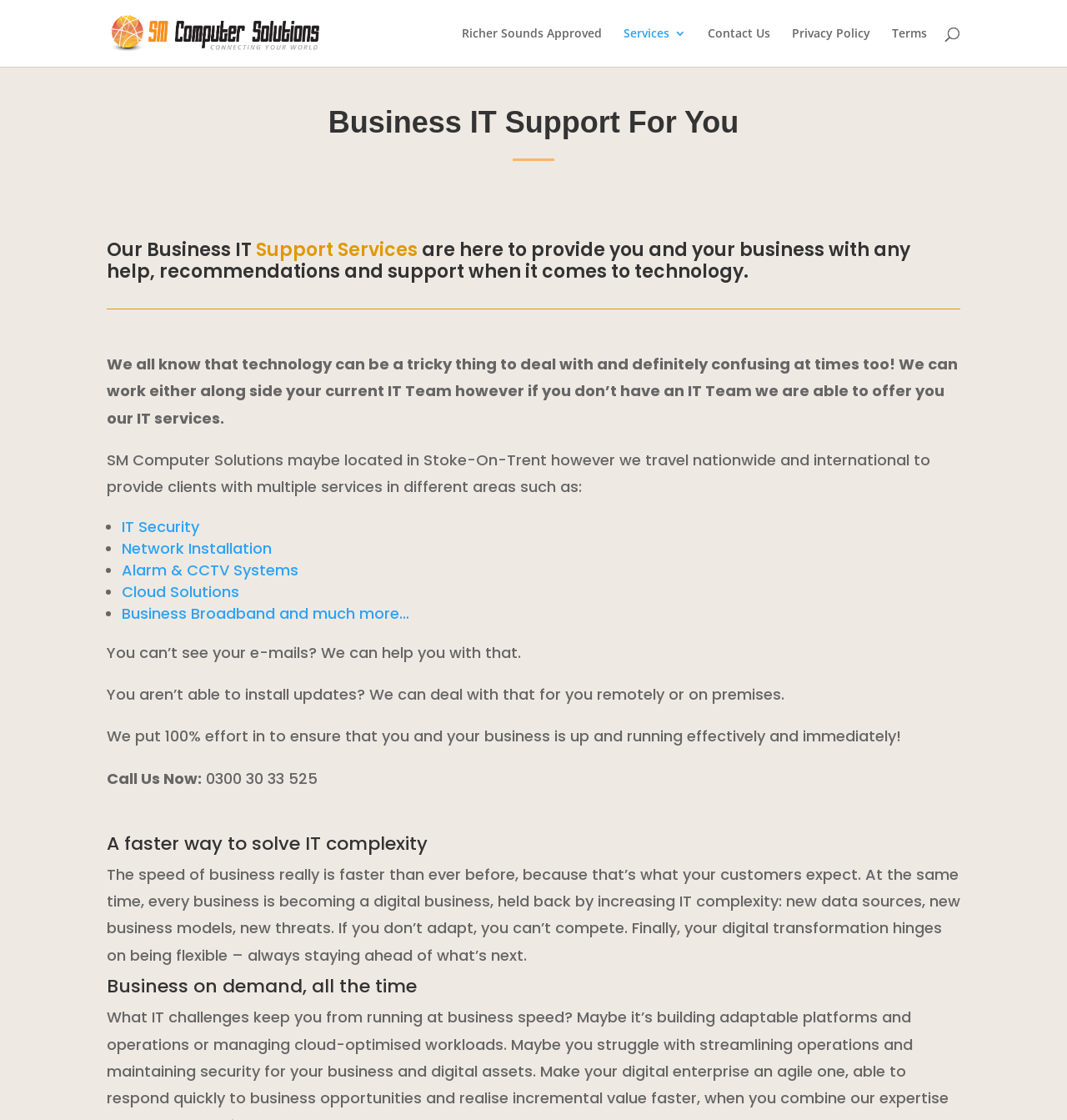For the given element description Alarm & CCTV Systems, determine the bounding box coordinates of the UI element. The coordinates should follow the format (top-left x, top-left y, bottom-right x, bottom-right y) and be within the range of 0 to 1.

[0.114, 0.499, 0.28, 0.518]